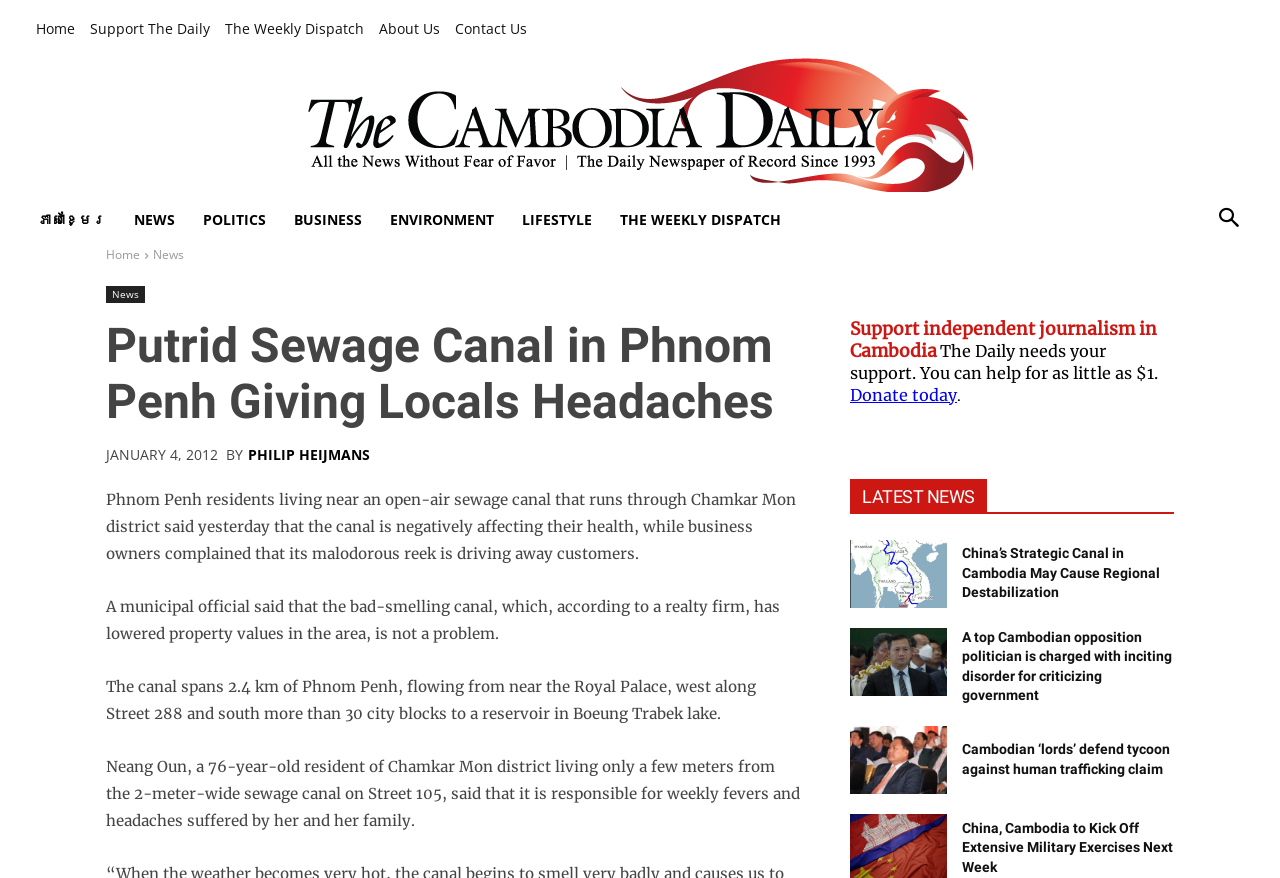Provide the bounding box coordinates of the UI element that matches the description: "Date Next".

None